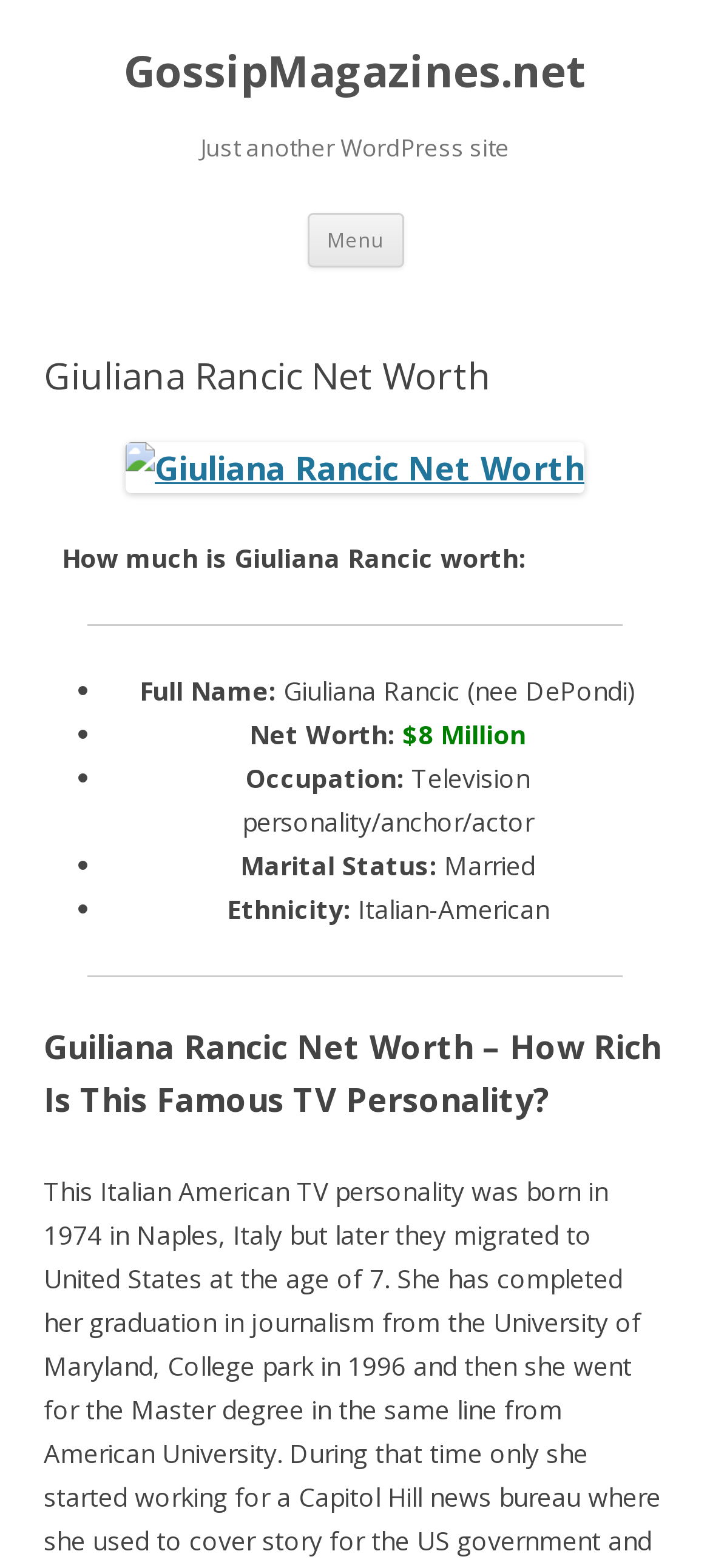What is the ethnicity of Giuliana Rancic?
Using the screenshot, give a one-word or short phrase answer.

Italian-American